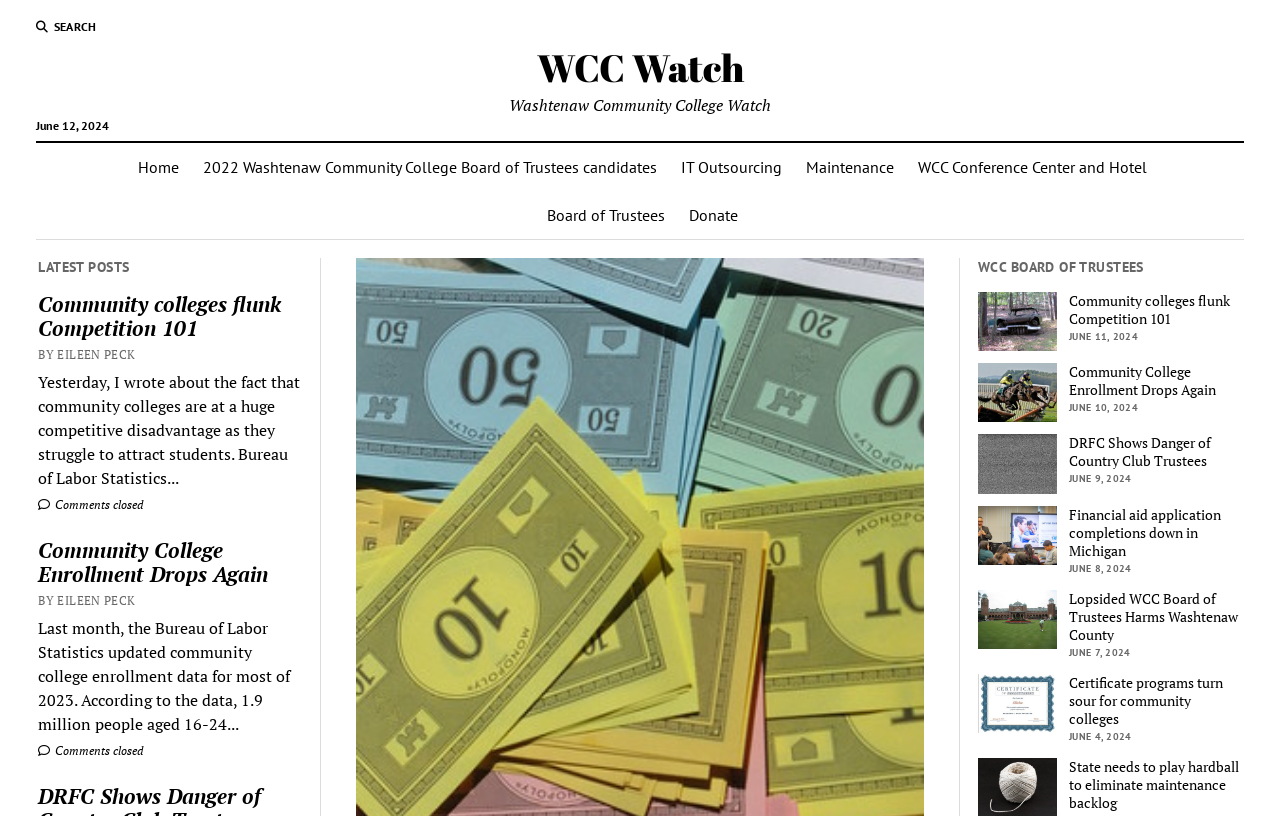Find the bounding box coordinates of the element to click in order to complete the given instruction: "Click on the button 'Post Comment'."

None